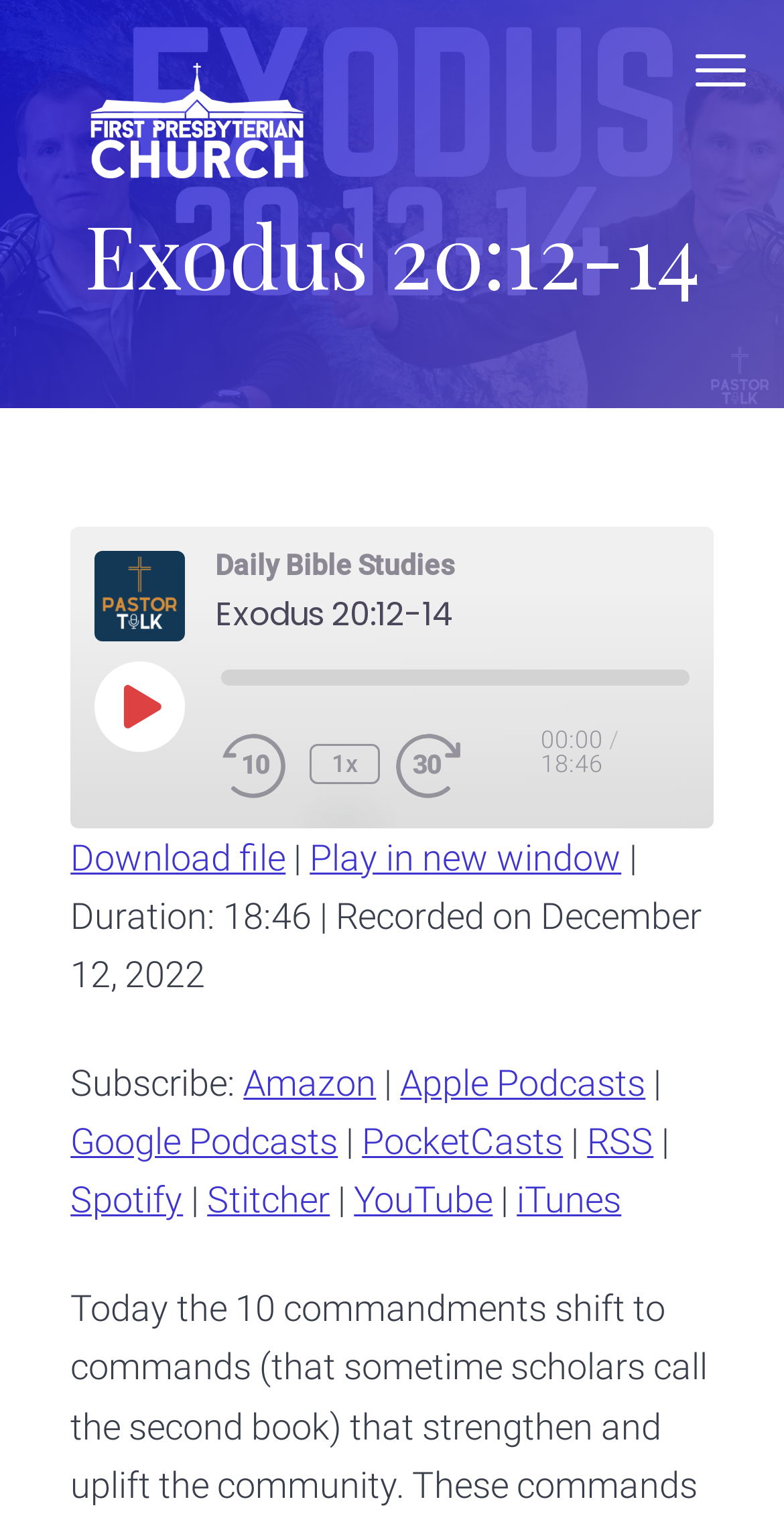Locate the bounding box coordinates of the element that should be clicked to execute the following instruction: "Play the episode".

[0.121, 0.433, 0.234, 0.491]